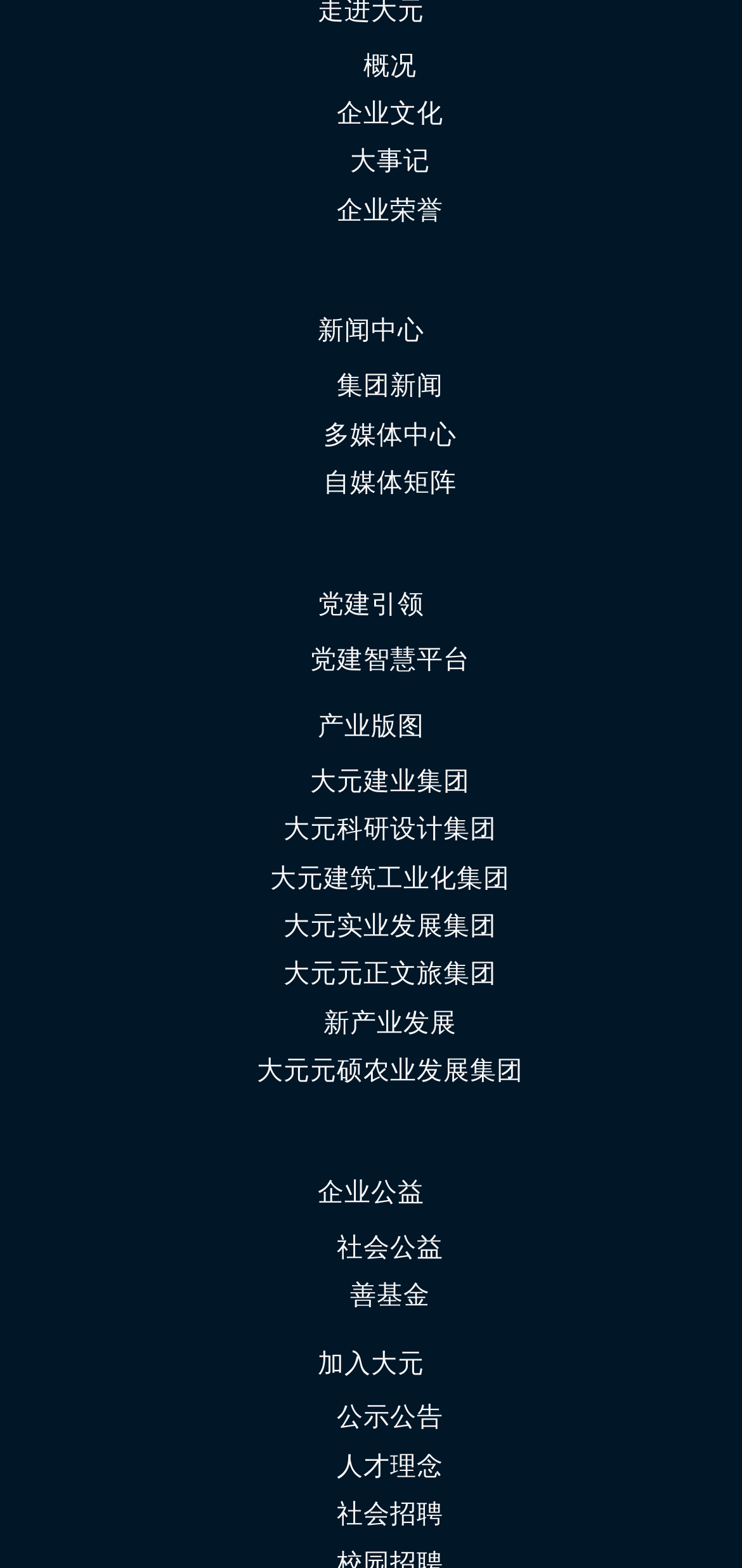Respond with a single word or phrase to the following question:
How many '菜单' navigations are on the webpage?

3